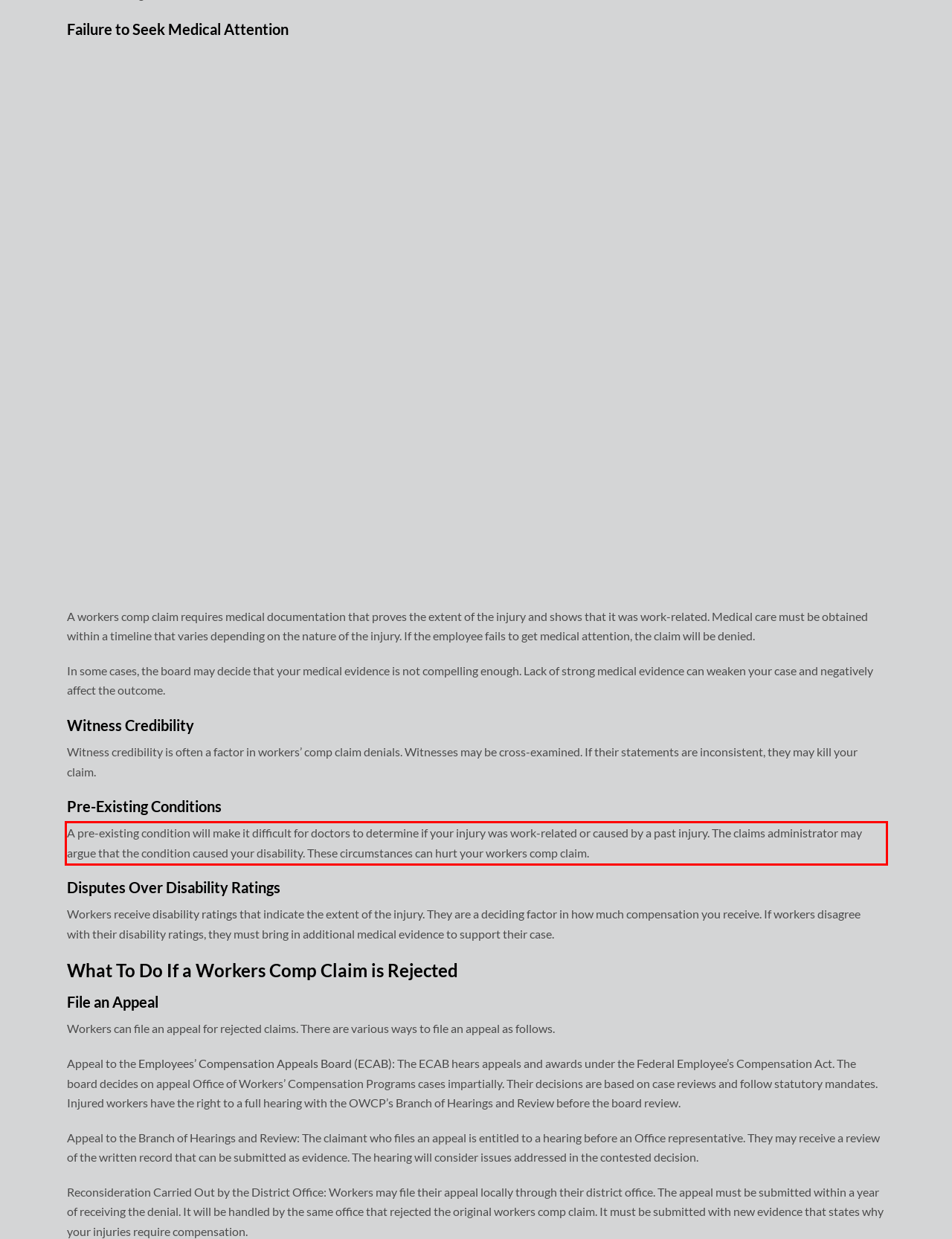Given a screenshot of a webpage with a red bounding box, extract the text content from the UI element inside the red bounding box.

A pre-existing condition will make it difficult for doctors to determine if your injury was work-related or caused by a past injury. The claims administrator may argue that the condition caused your disability. These circumstances can hurt your workers comp claim.